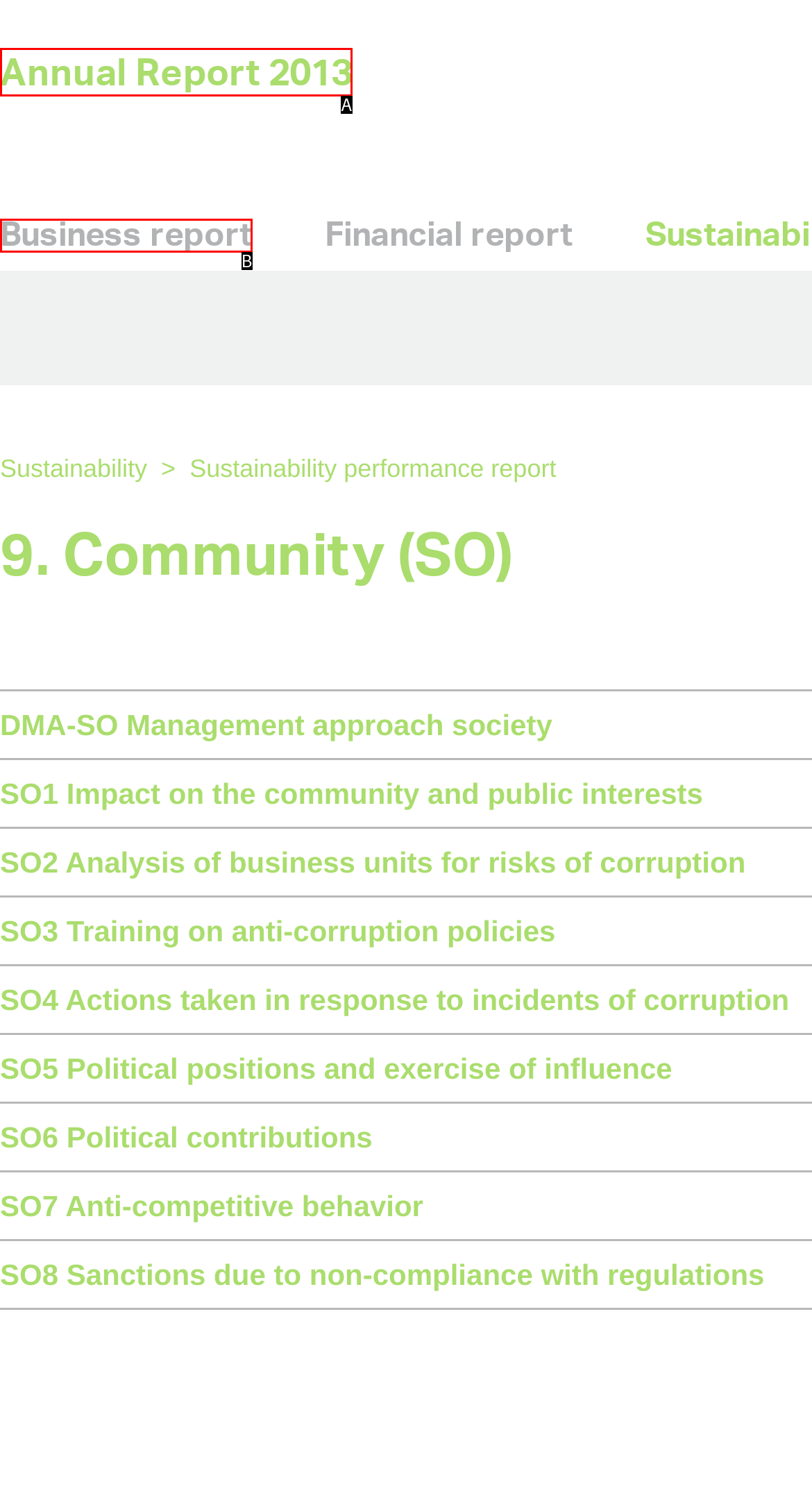Determine which option fits the element description: Annual Report 2013
Answer with the option’s letter directly.

A